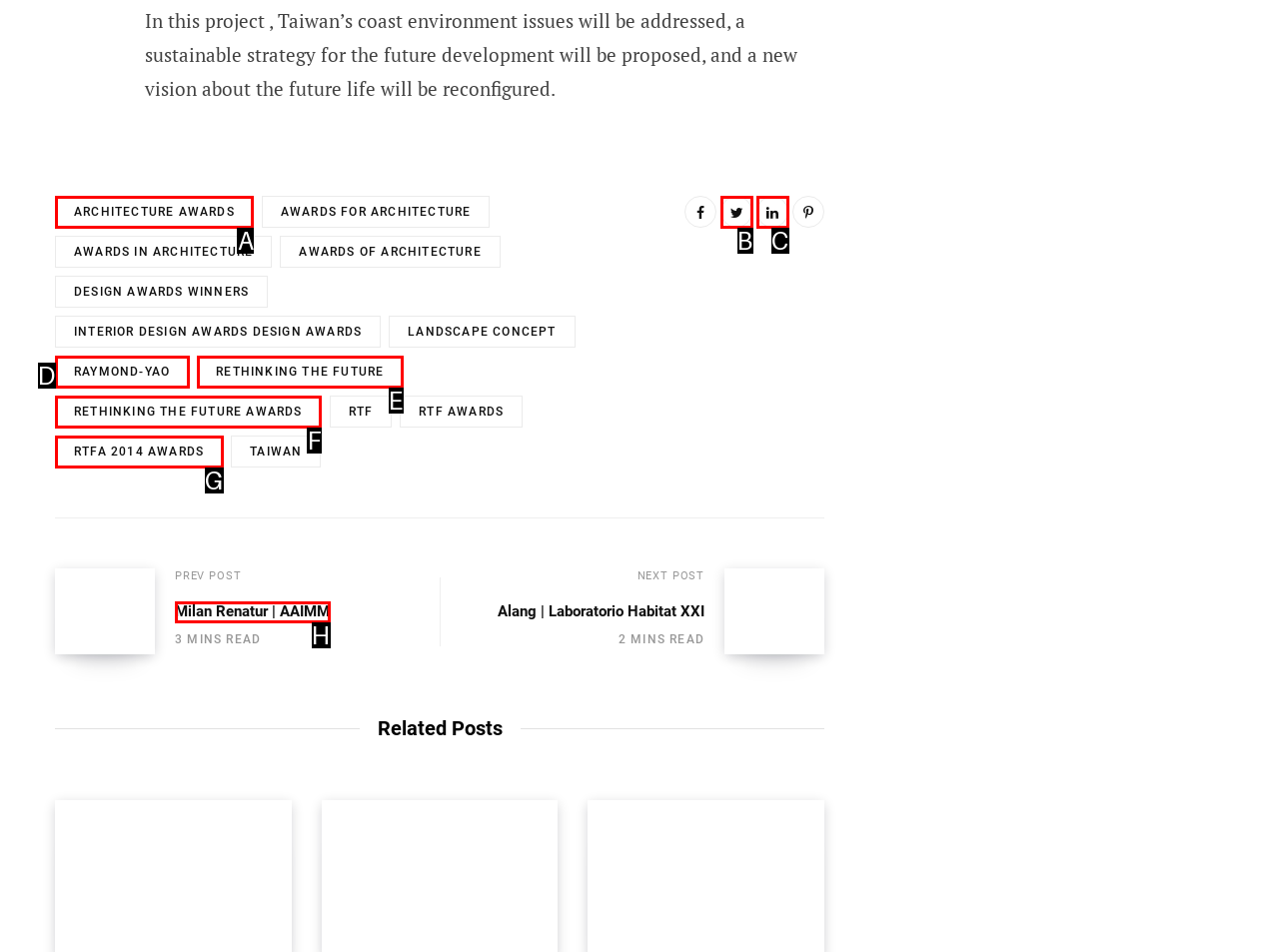Which lettered option should be clicked to achieve the task: Read about Milan Renatur | AAIMM? Choose from the given choices.

H